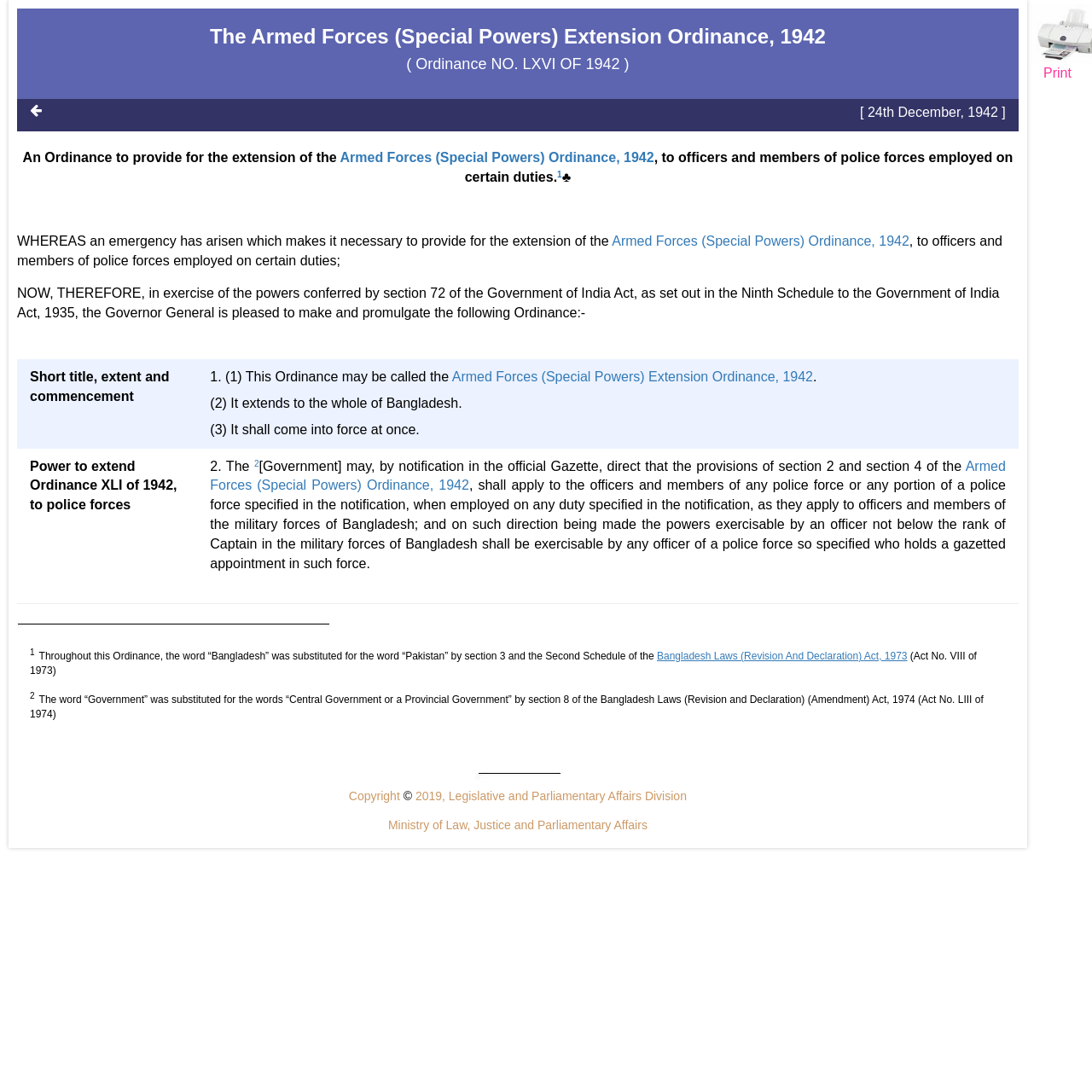What is the name of the ordinance?
Answer the question using a single word or phrase, according to the image.

The Armed Forces (Special Powers) Extension Ordinance, 1942